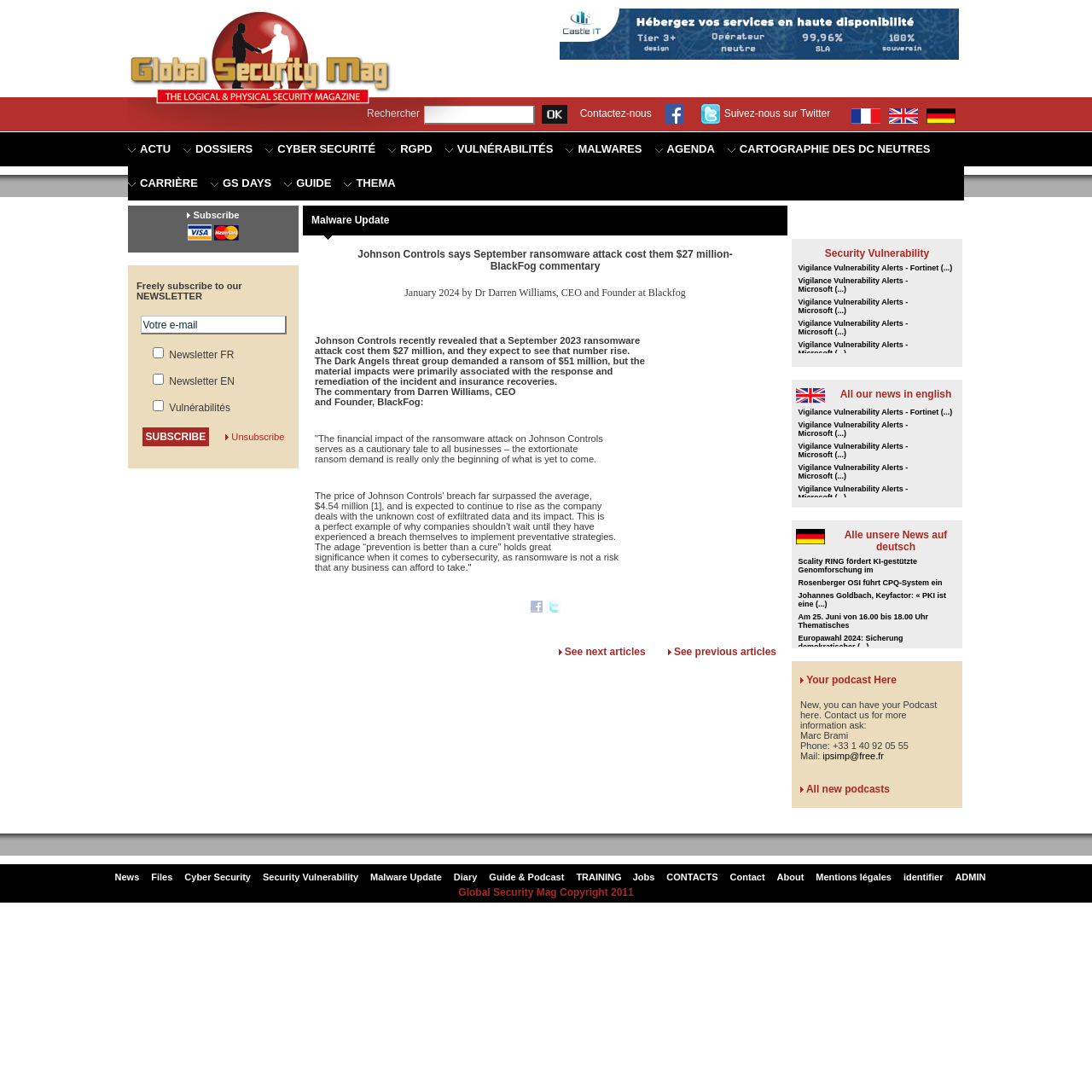Please answer the following question using a single word or phrase: 
What is the purpose of the 'Subscribe' button?

To subscribe to the newsletter